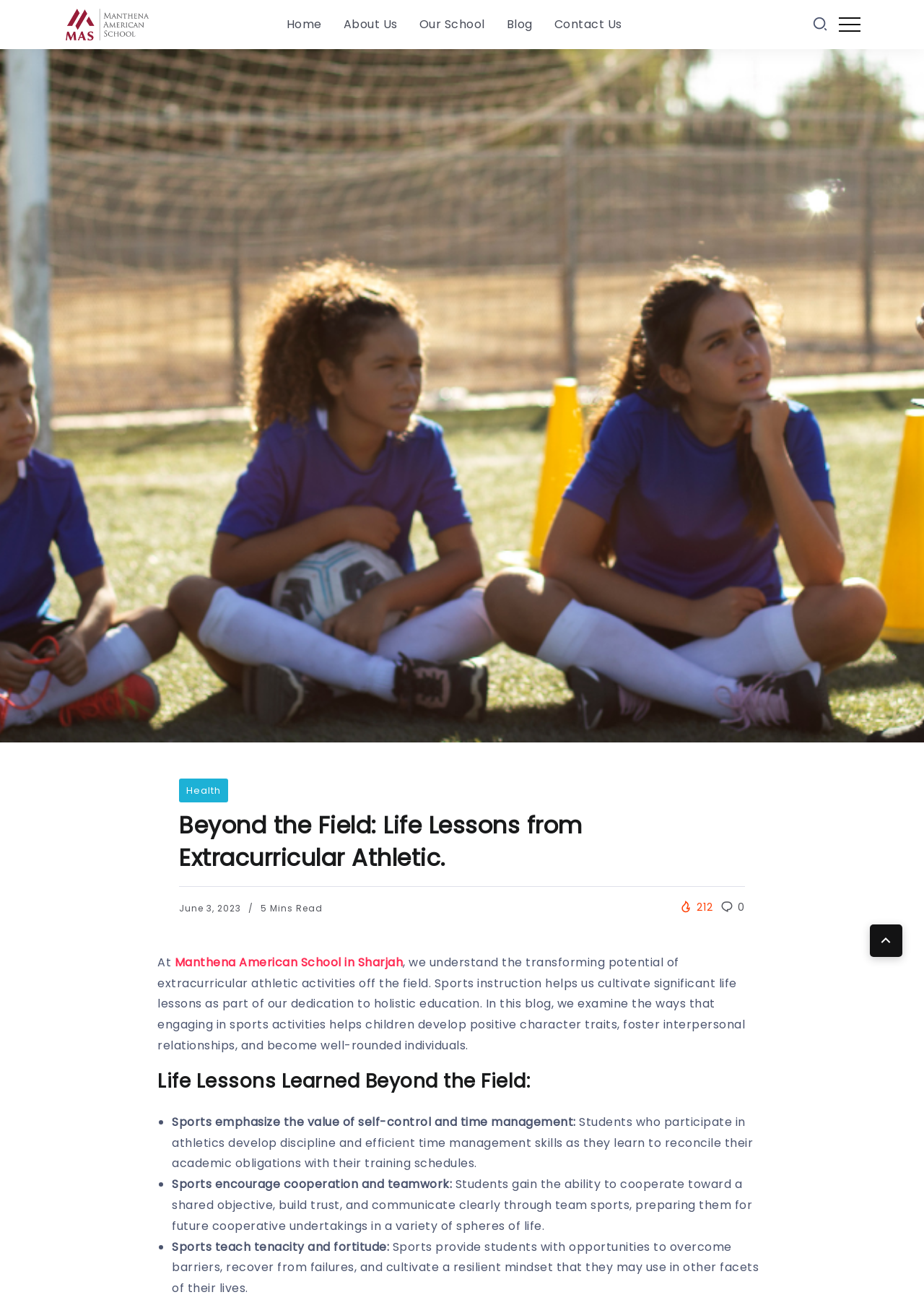Using the element description: "Home", determine the bounding box coordinates for the specified UI element. The coordinates should be four float numbers between 0 and 1, [left, top, right, bottom].

[0.304, 0.01, 0.355, 0.028]